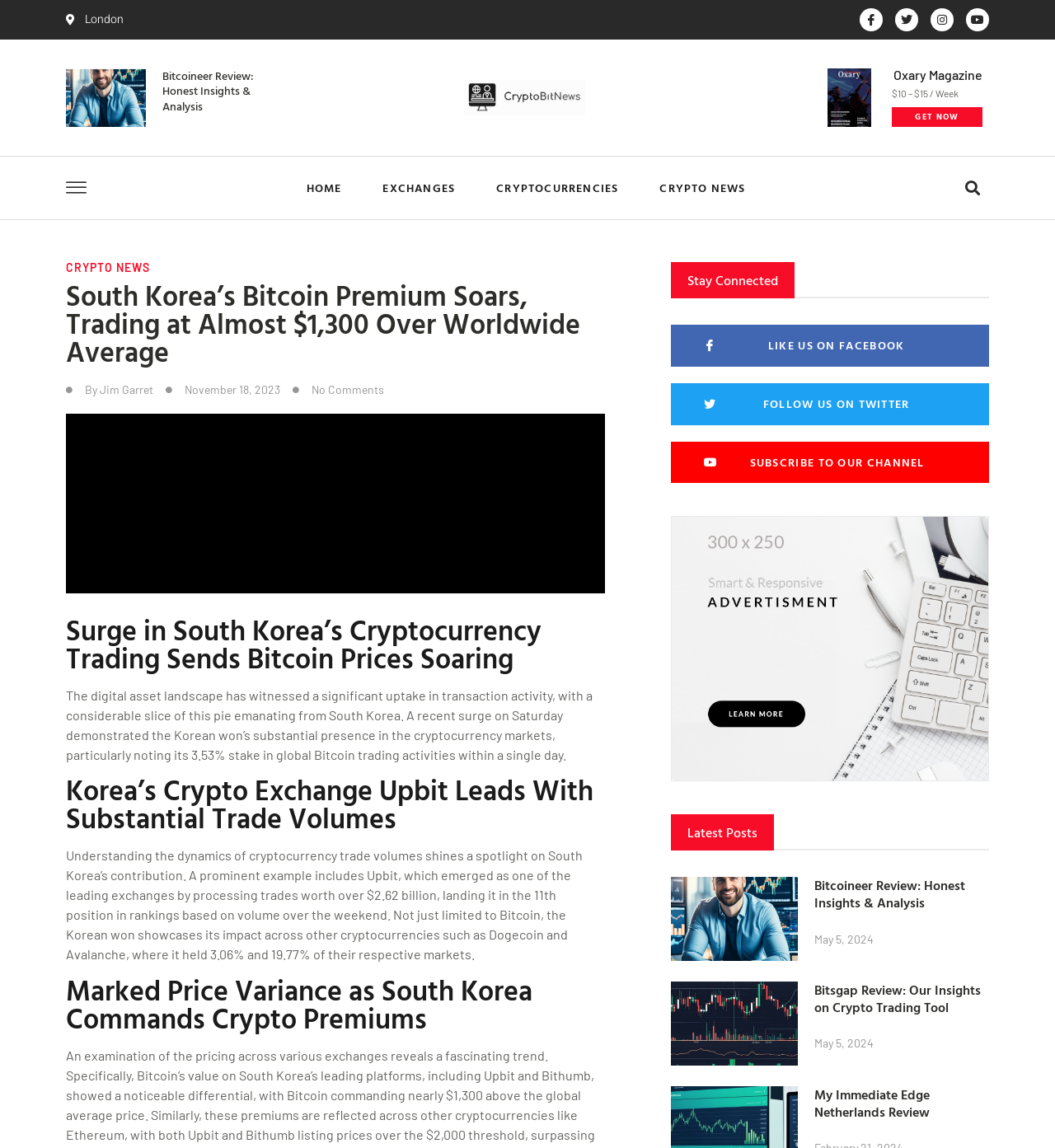Identify the bounding box coordinates for the element that needs to be clicked to fulfill this instruction: "Follow on Twitter". Provide the coordinates in the format of four float numbers between 0 and 1: [left, top, right, bottom].

[0.636, 0.334, 0.938, 0.37]